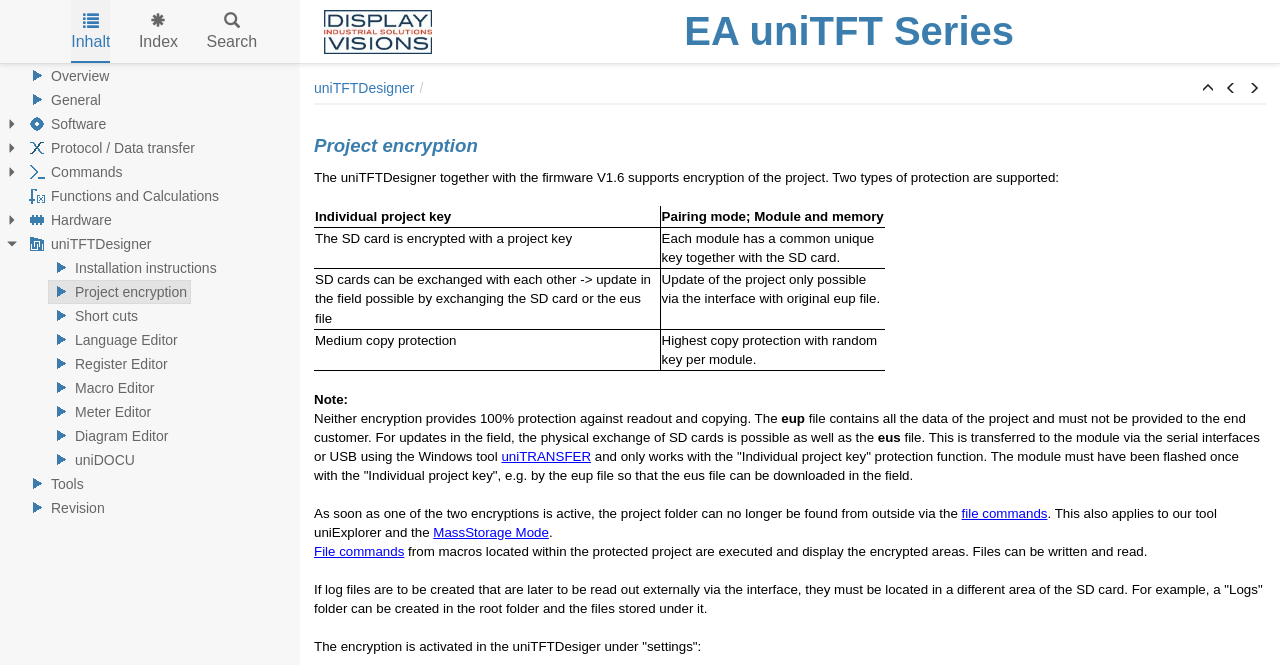Determine the bounding box coordinates for the element that should be clicked to follow this instruction: "Click on the 'uniTFTDesigner' tab". The coordinates should be given as four float numbers between 0 and 1, in the format [left, top, right, bottom].

[0.161, 0.0, 0.201, 0.095]